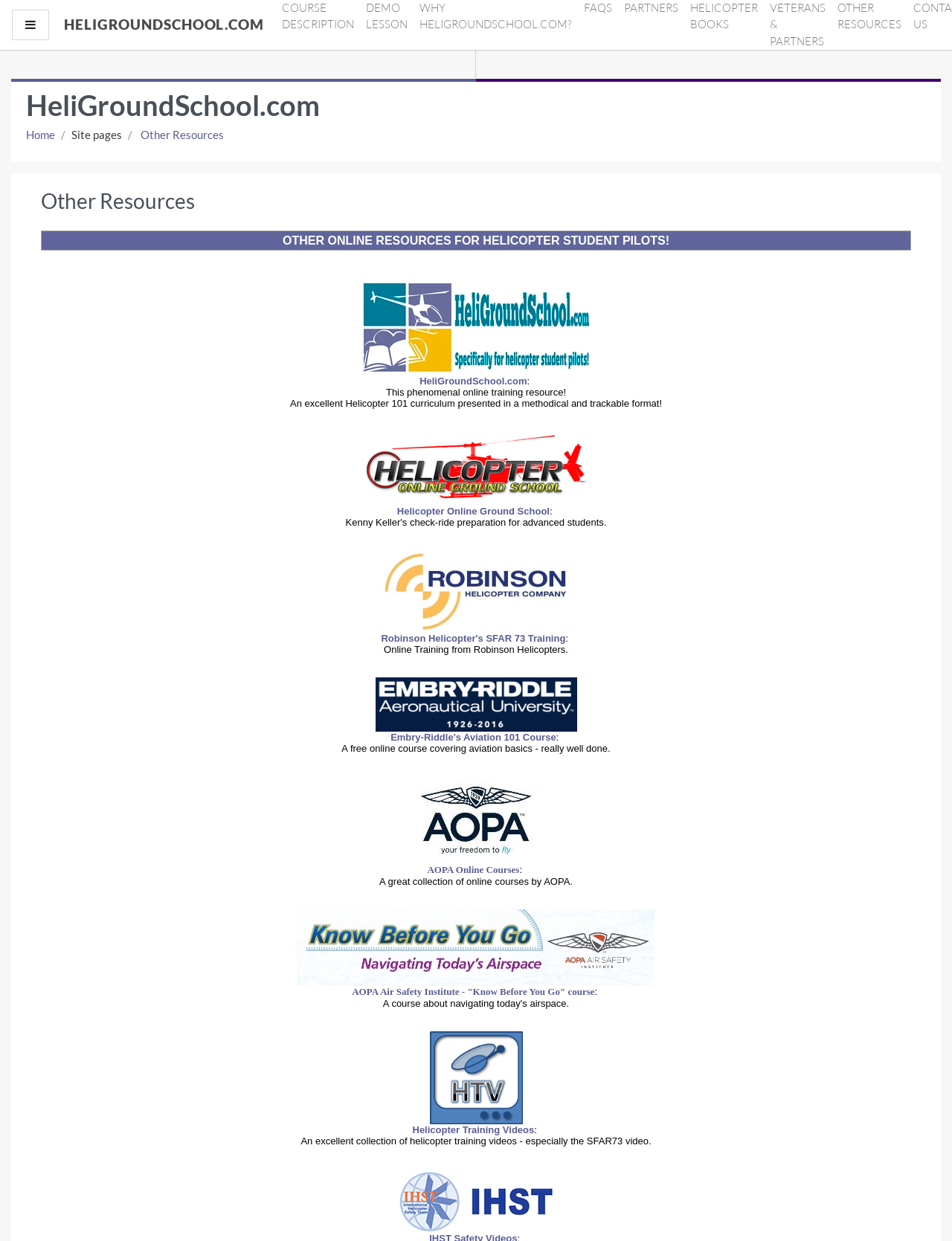Find and indicate the bounding box coordinates of the region you should select to follow the given instruction: "Visit the 'Helicopter Online Ground School' website".

[0.417, 0.407, 0.577, 0.416]